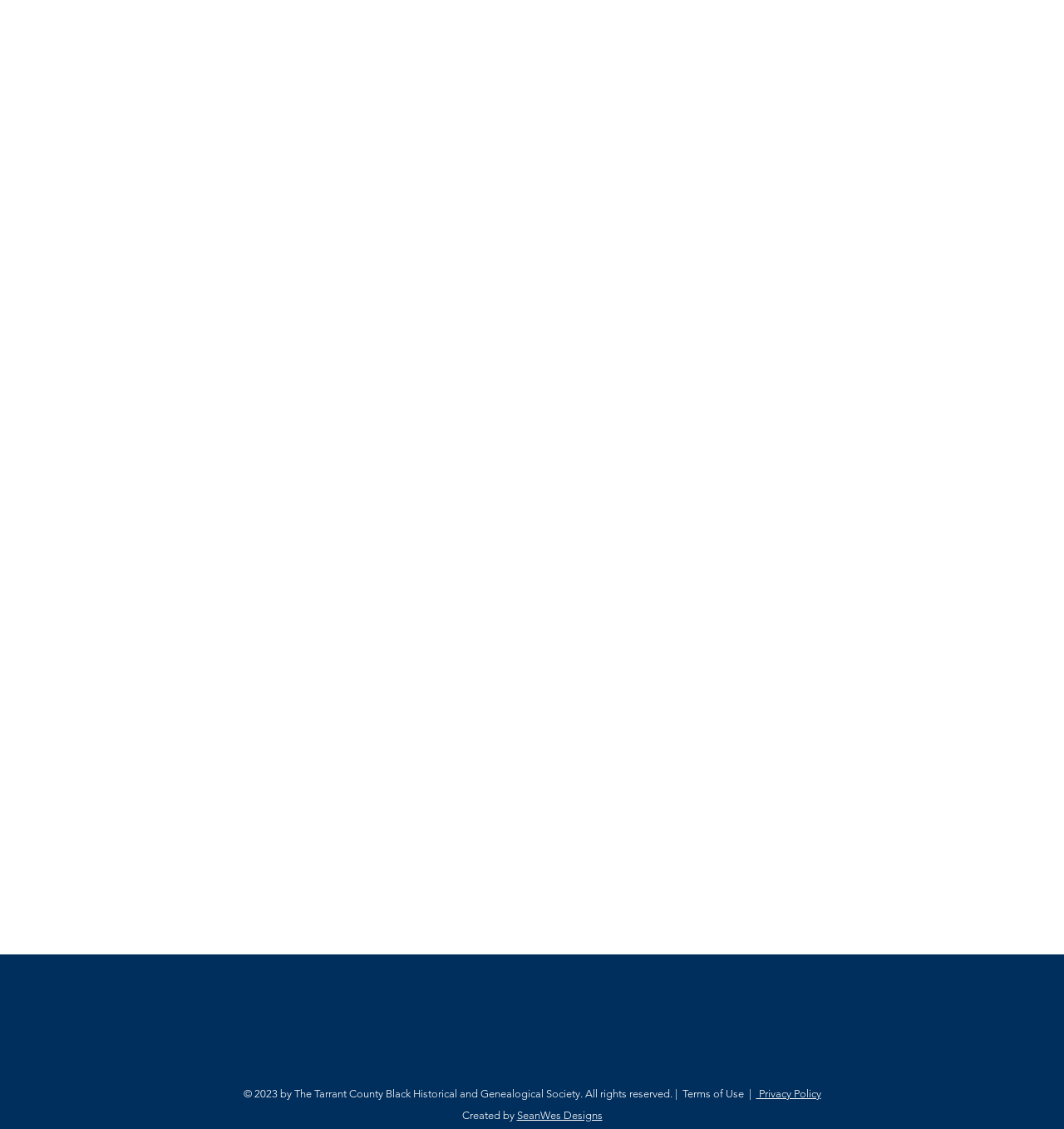Reply to the question with a single word or phrase:
What is the phone number of the organization?

(817) 332-6049